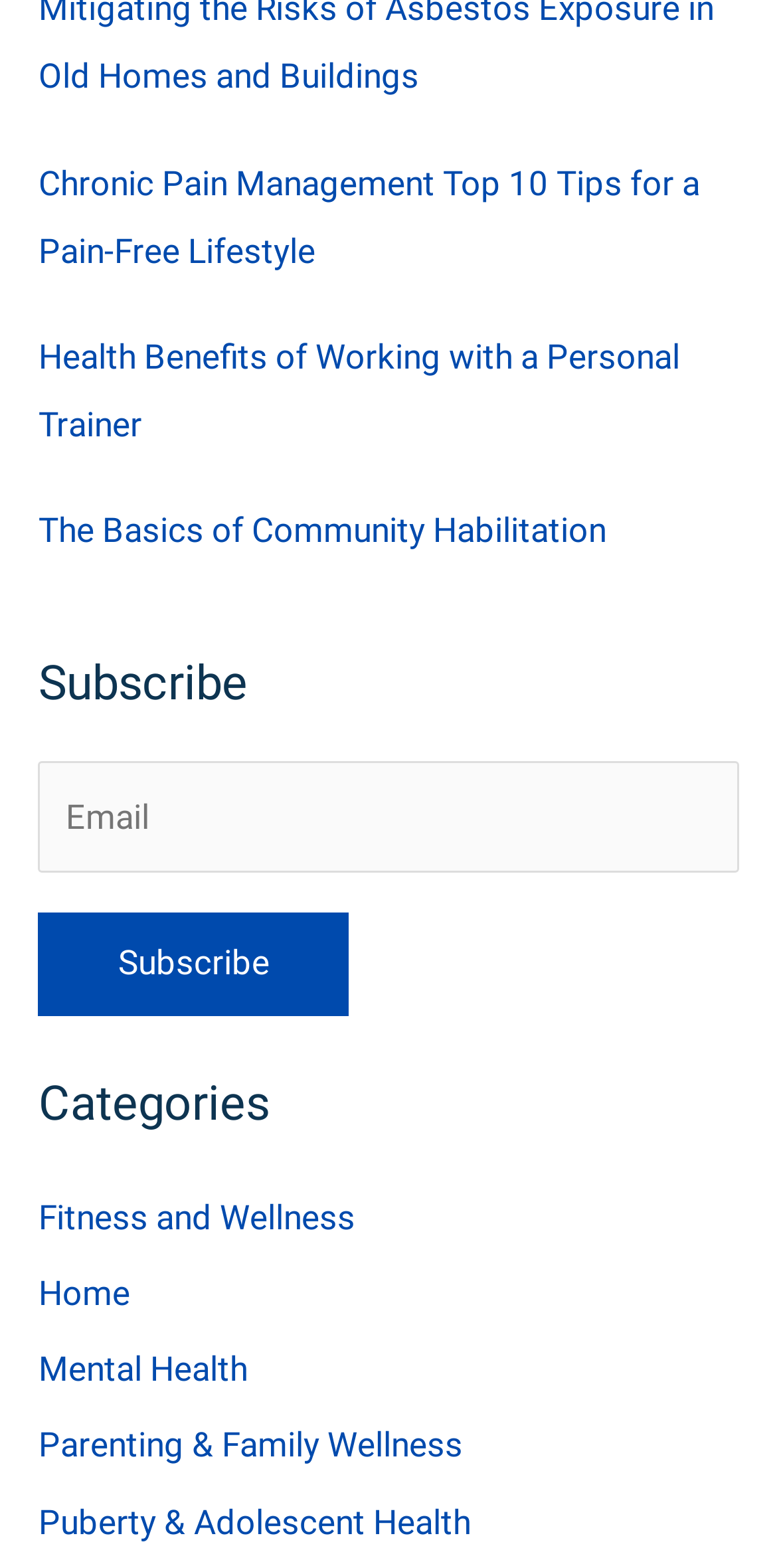What is required to fill in the form?
Kindly answer the question with as much detail as you can.

The form on the webpage has a textbox labeled 'Email' which is marked as required, so users must fill in their email address to submit the form.